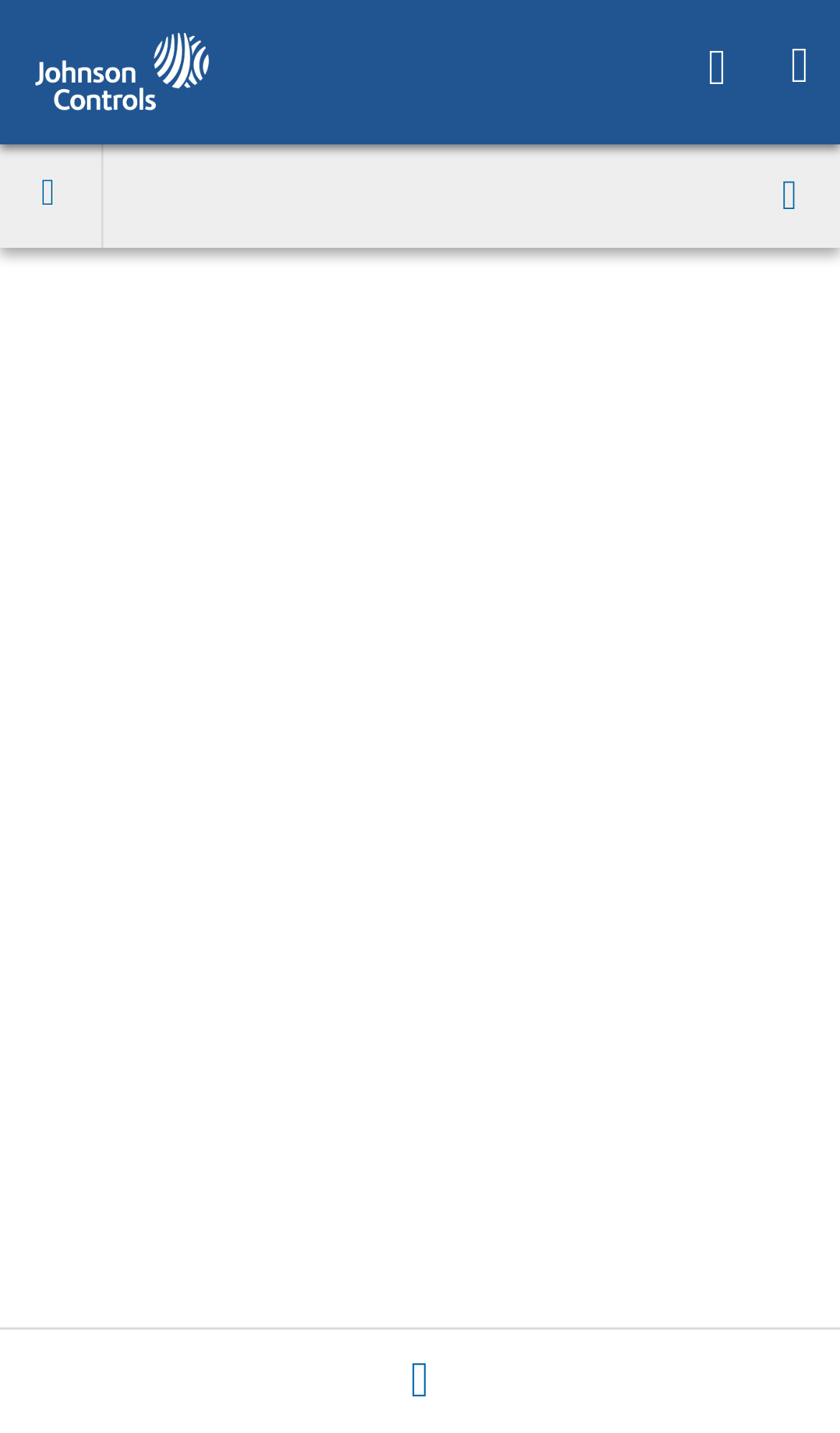What is the main section of the page?
Utilize the information in the image to give a detailed answer to the question.

The main section of the page is denoted by the element with the role 'main', which has a bounding box coordinate of [0.0, 0.173, 1.0, 0.231]. This section likely contains the main content of the webpage.